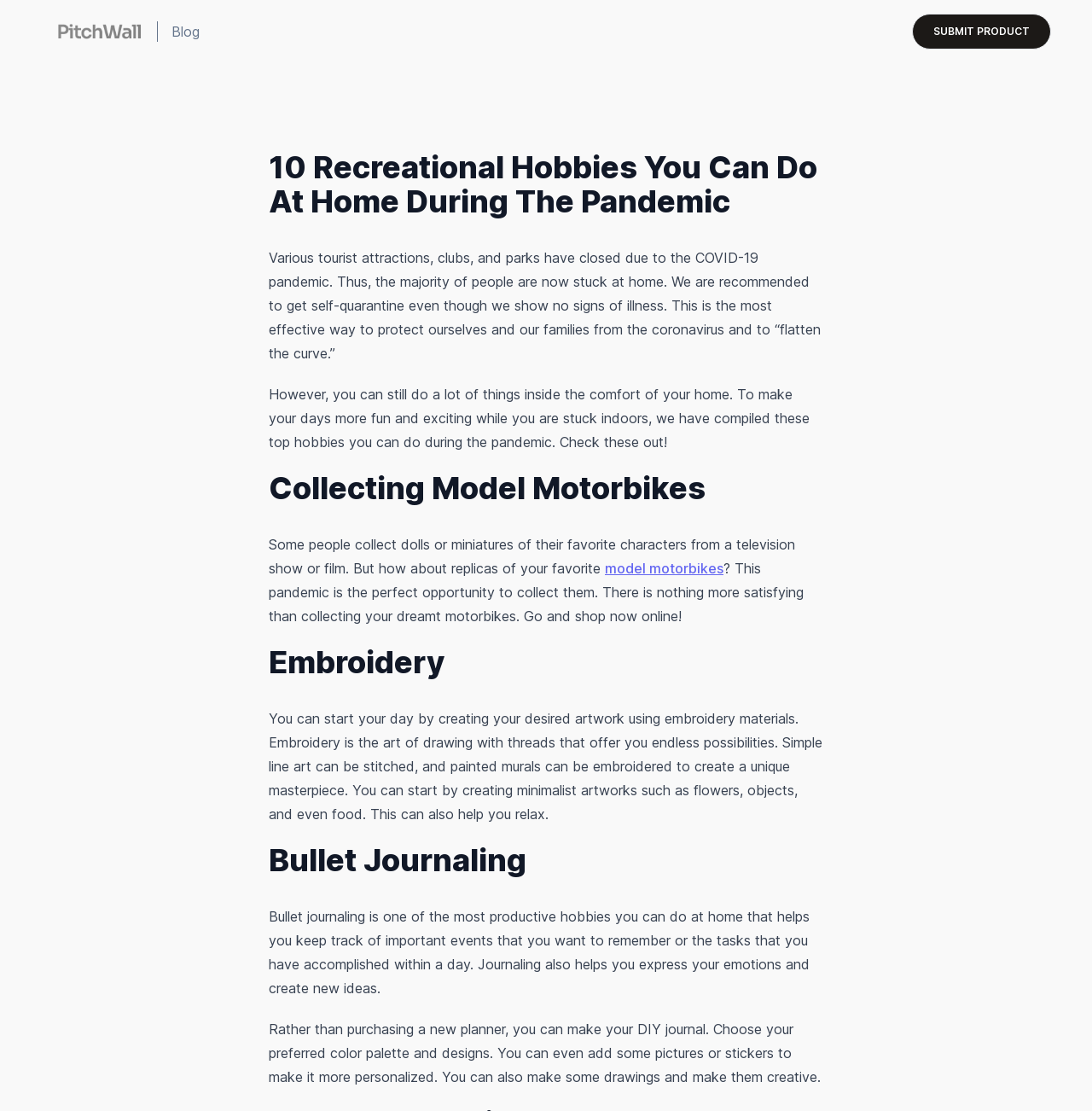Locate the heading on the webpage and return its text.

10 Recreational Hobbies You Can Do At Home During The Pandemic